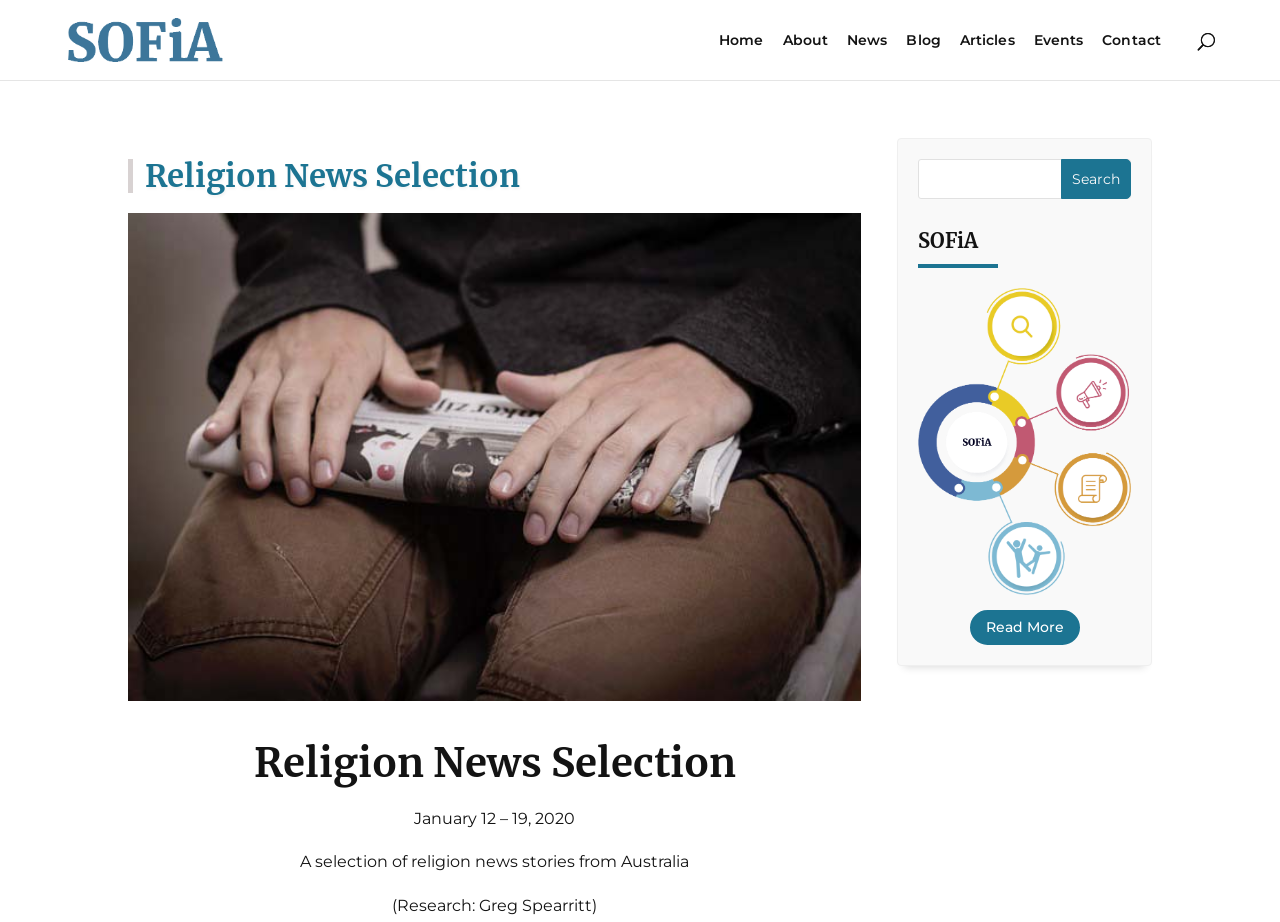Look at the image and give a detailed response to the following question: What is the purpose of the search box?

The search box is likely used to search the website for specific content, as it is a common feature on websites to facilitate search functionality.